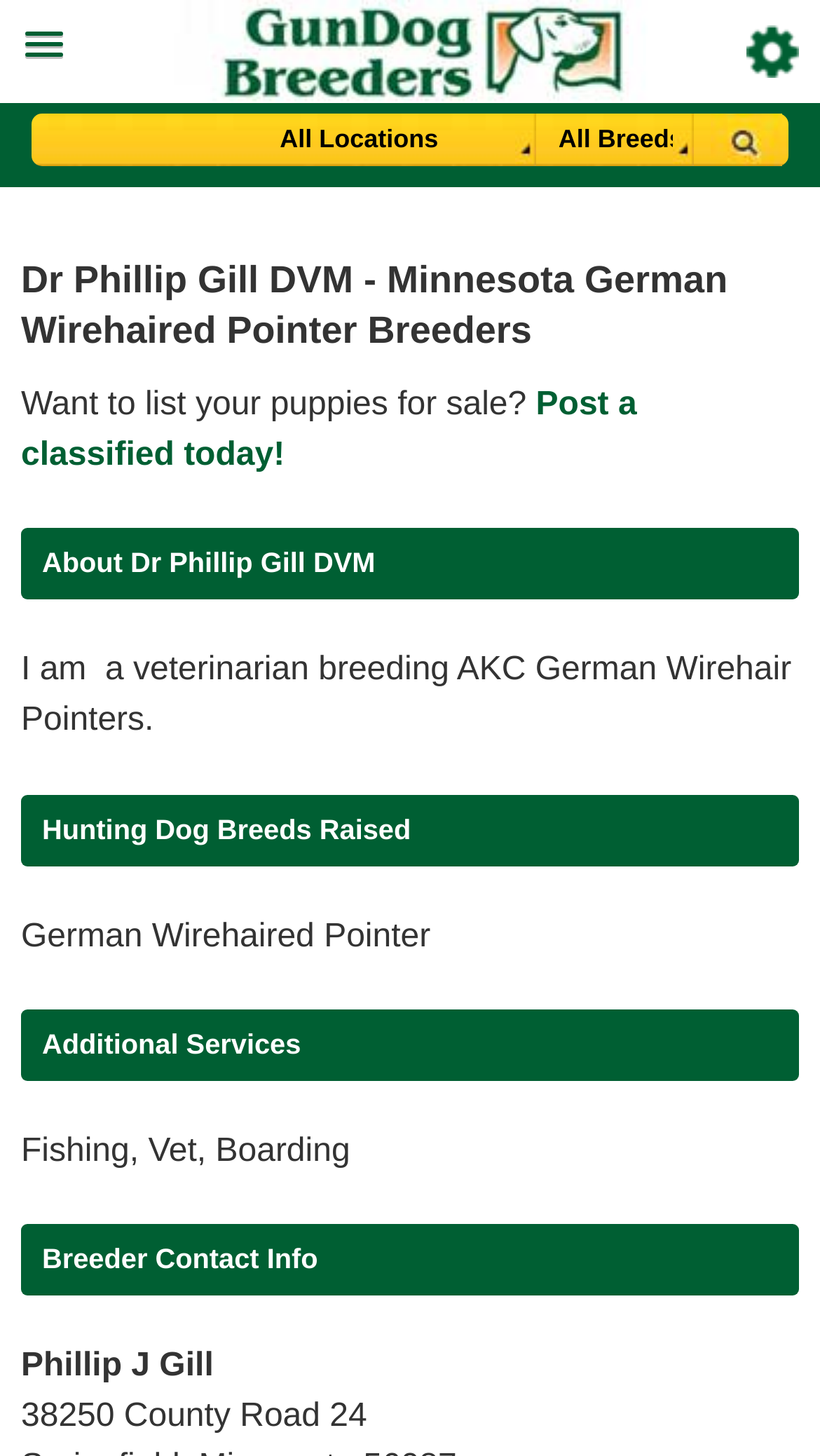Specify the bounding box coordinates (top-left x, top-left y, bottom-right x, bottom-right y) of the UI element in the screenshot that matches this description: Post a classified today!

[0.026, 0.266, 0.777, 0.325]